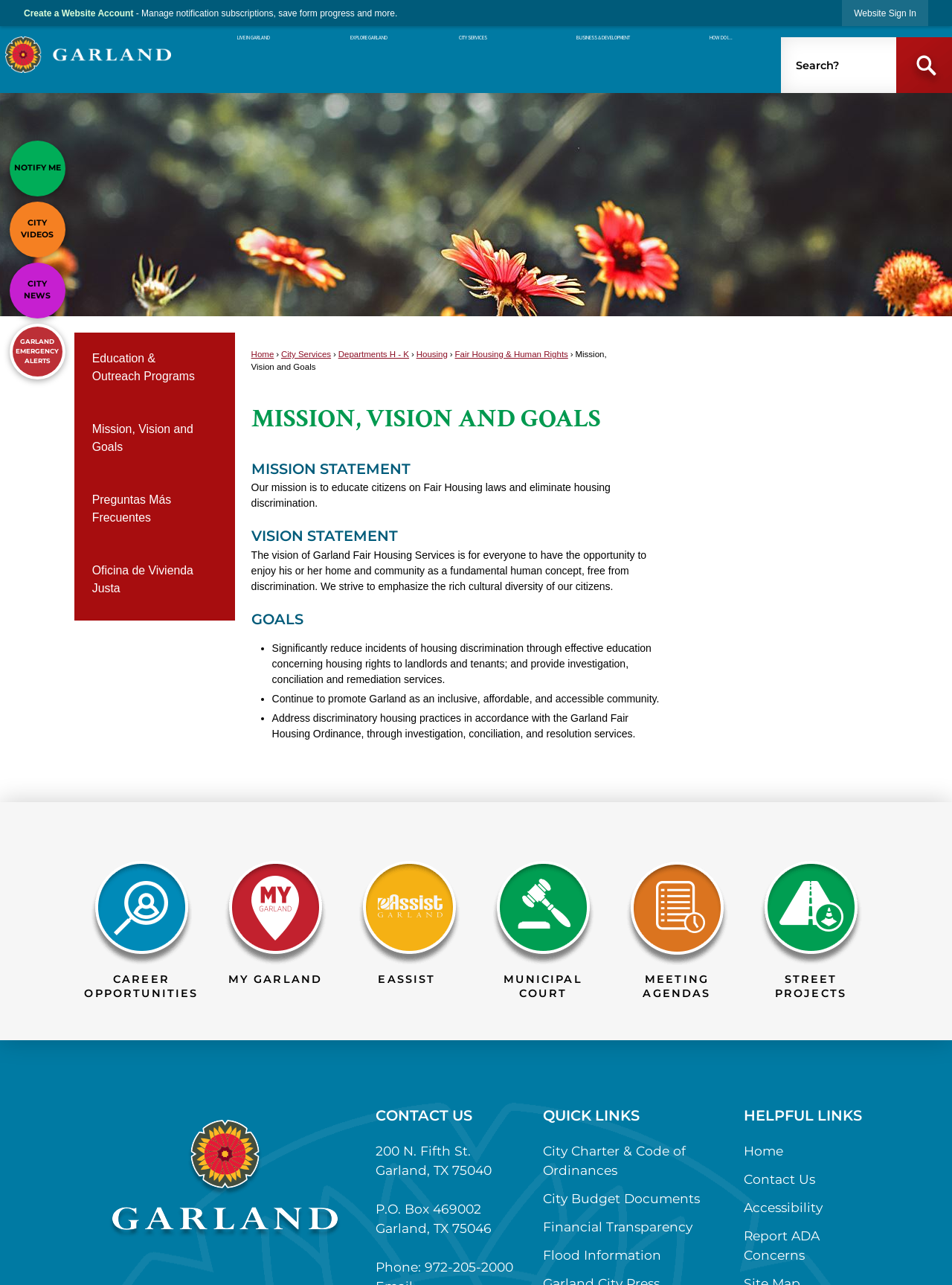What is the goal of reducing incidents of housing discrimination?
Refer to the image and offer an in-depth and detailed answer to the question.

One of the goals listed in the 'MISSION, VISION AND GOALS' section of the webpage is to 'Significantly reduce incidents of housing discrimination through effective education concerning housing rights to landlords and tenants; and provide investigation, conciliation and remediation services.'